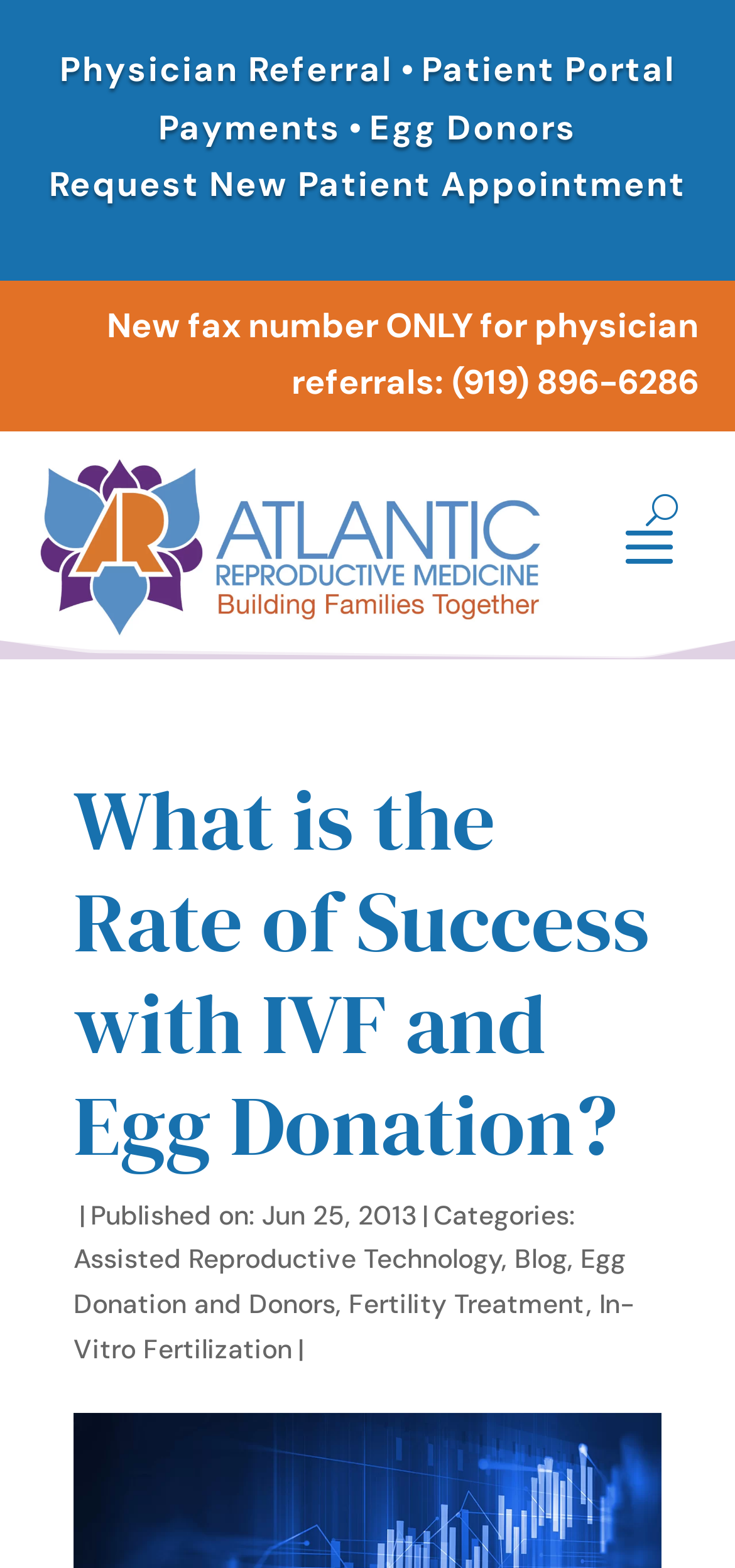Provide a one-word or brief phrase answer to the question:
What is the fax number for physician referrals?

(919) 896-6286